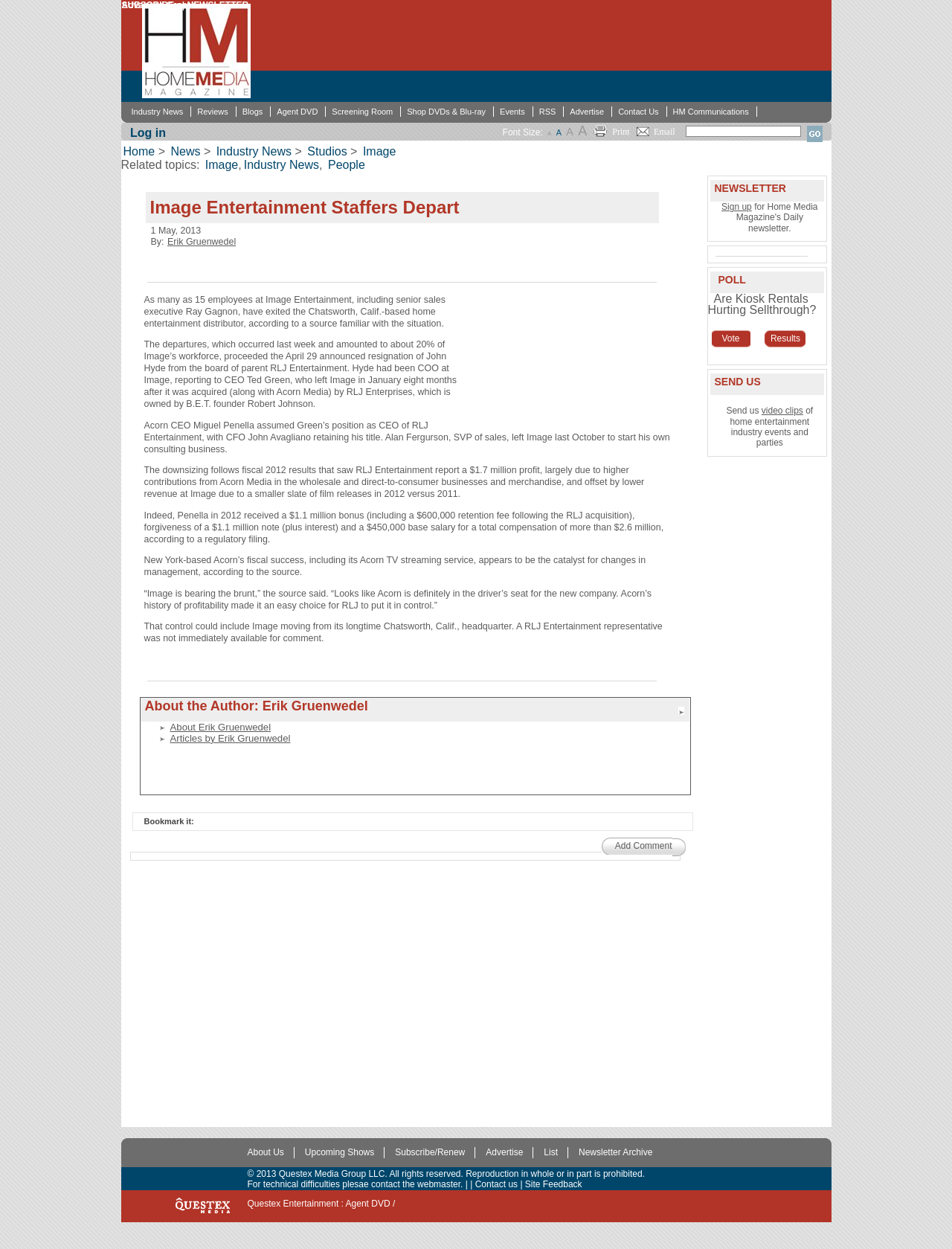How many employees left Image Entertainment?
Please give a detailed and elaborate answer to the question.

The article states that 15 employees, including senior sales executive Ray Gagnon, have exited Image Entertainment. This information is found in the first paragraph of the article.